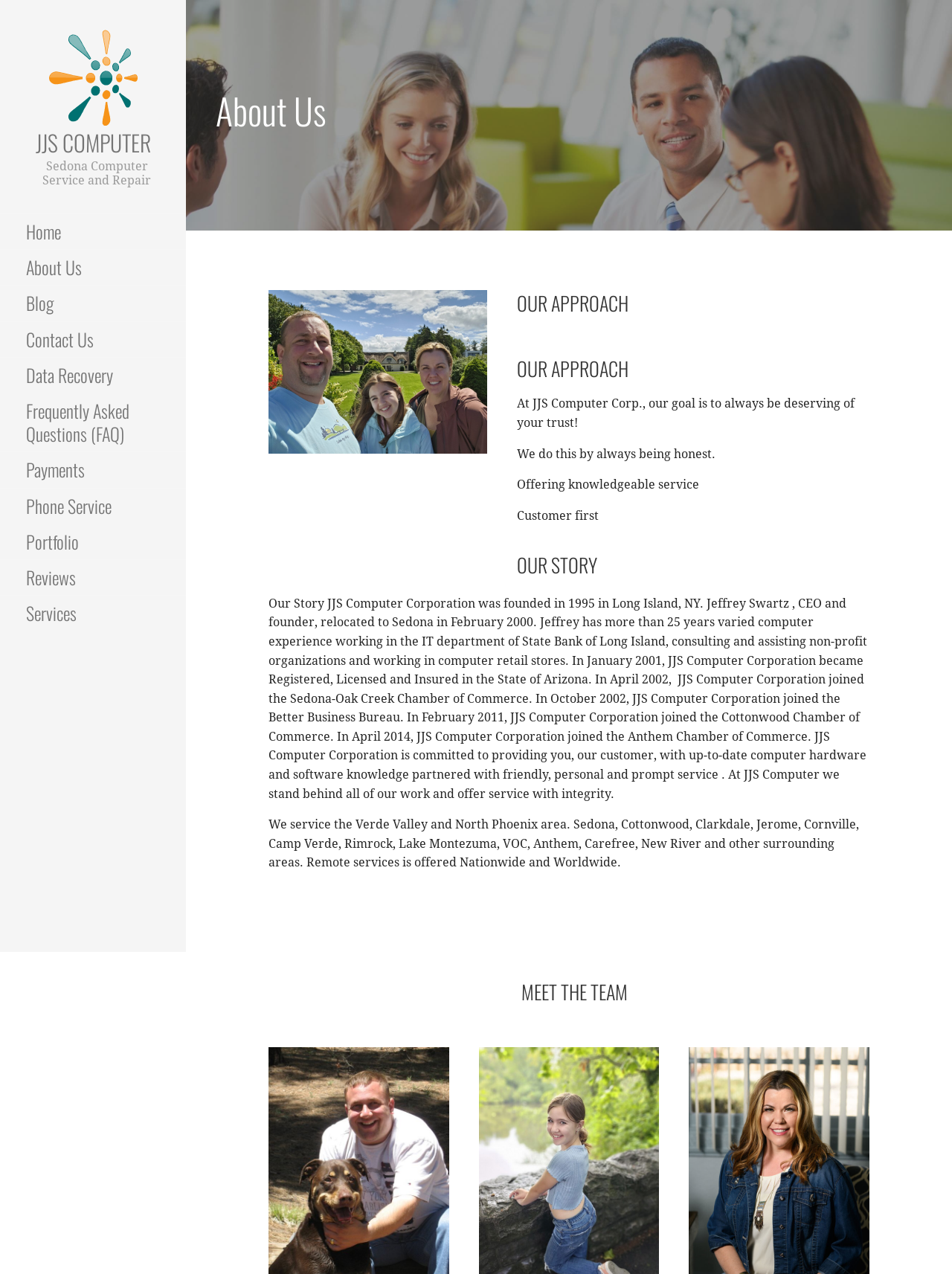Pinpoint the bounding box coordinates of the clickable area needed to execute the instruction: "Click on the Contact Us link". The coordinates should be specified as four float numbers between 0 and 1, i.e., [left, top, right, bottom].

[0.0, 0.253, 0.195, 0.281]